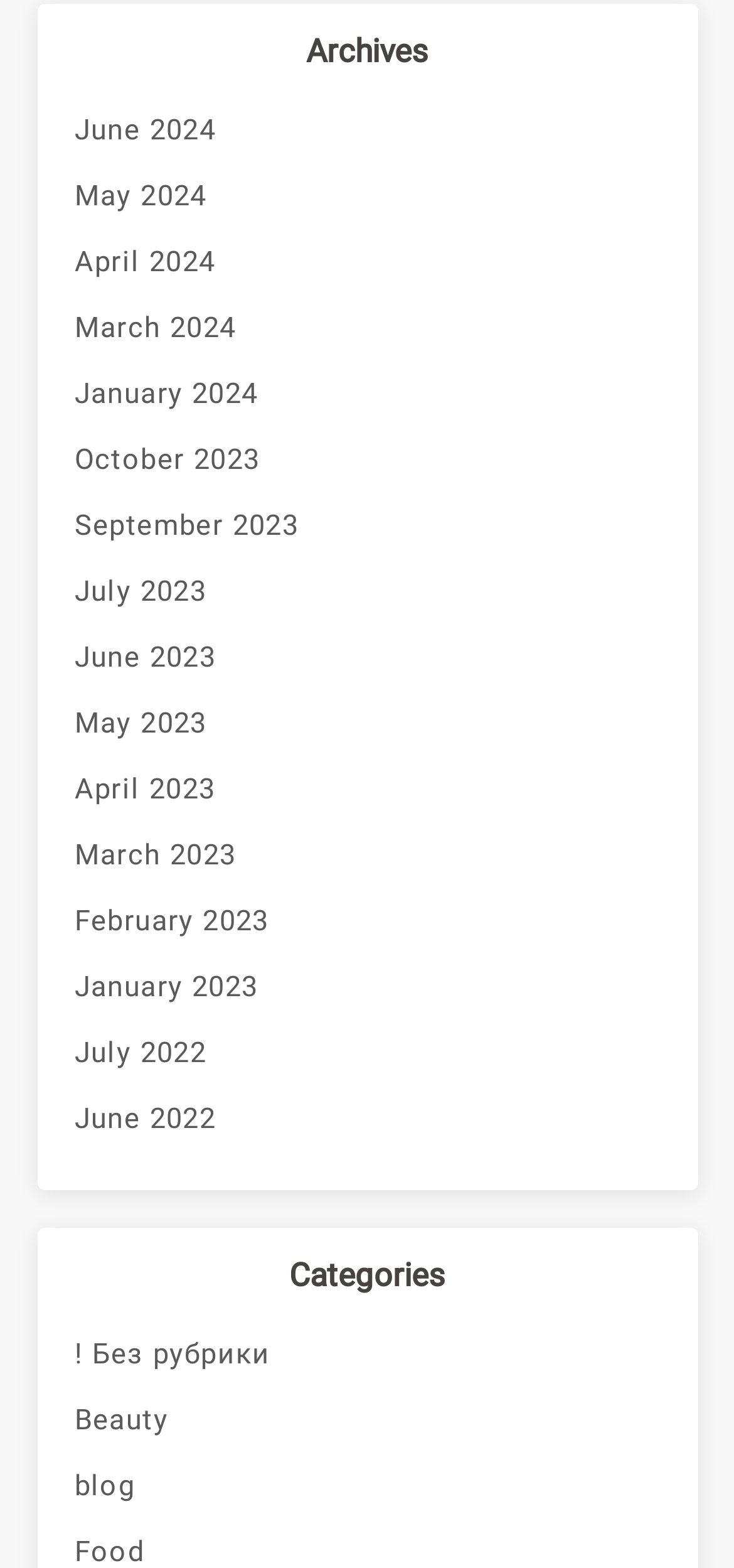Please identify the bounding box coordinates of the clickable element to fulfill the following instruction: "Contact Us". The coordinates should be four float numbers between 0 and 1, i.e., [left, top, right, bottom].

None